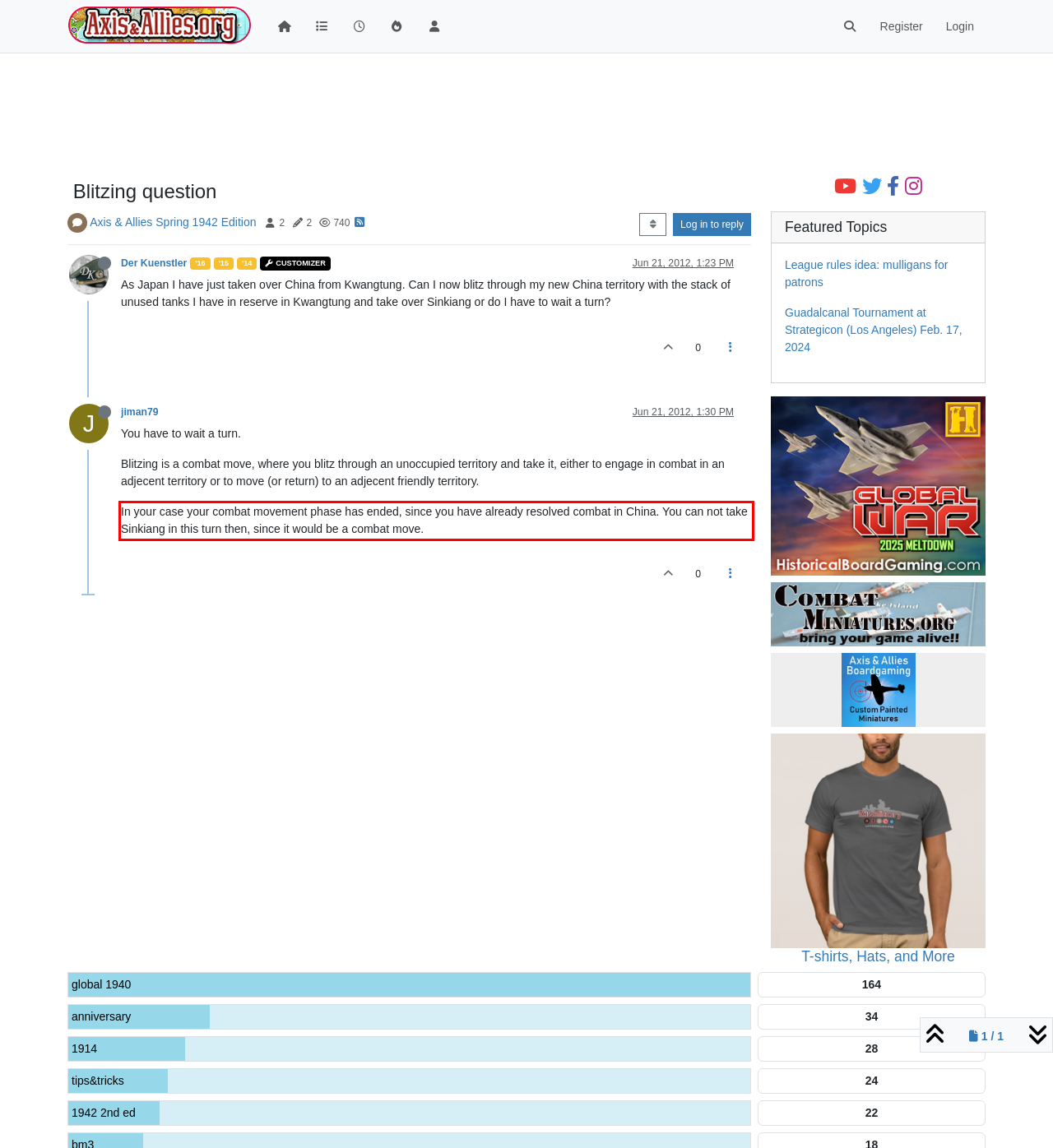Please analyze the screenshot of a webpage and extract the text content within the red bounding box using OCR.

In your case your combat movement phase has ended, since you have already resolved combat in China. You can not take Sinkiang in this turn then, since it would be a combat move.